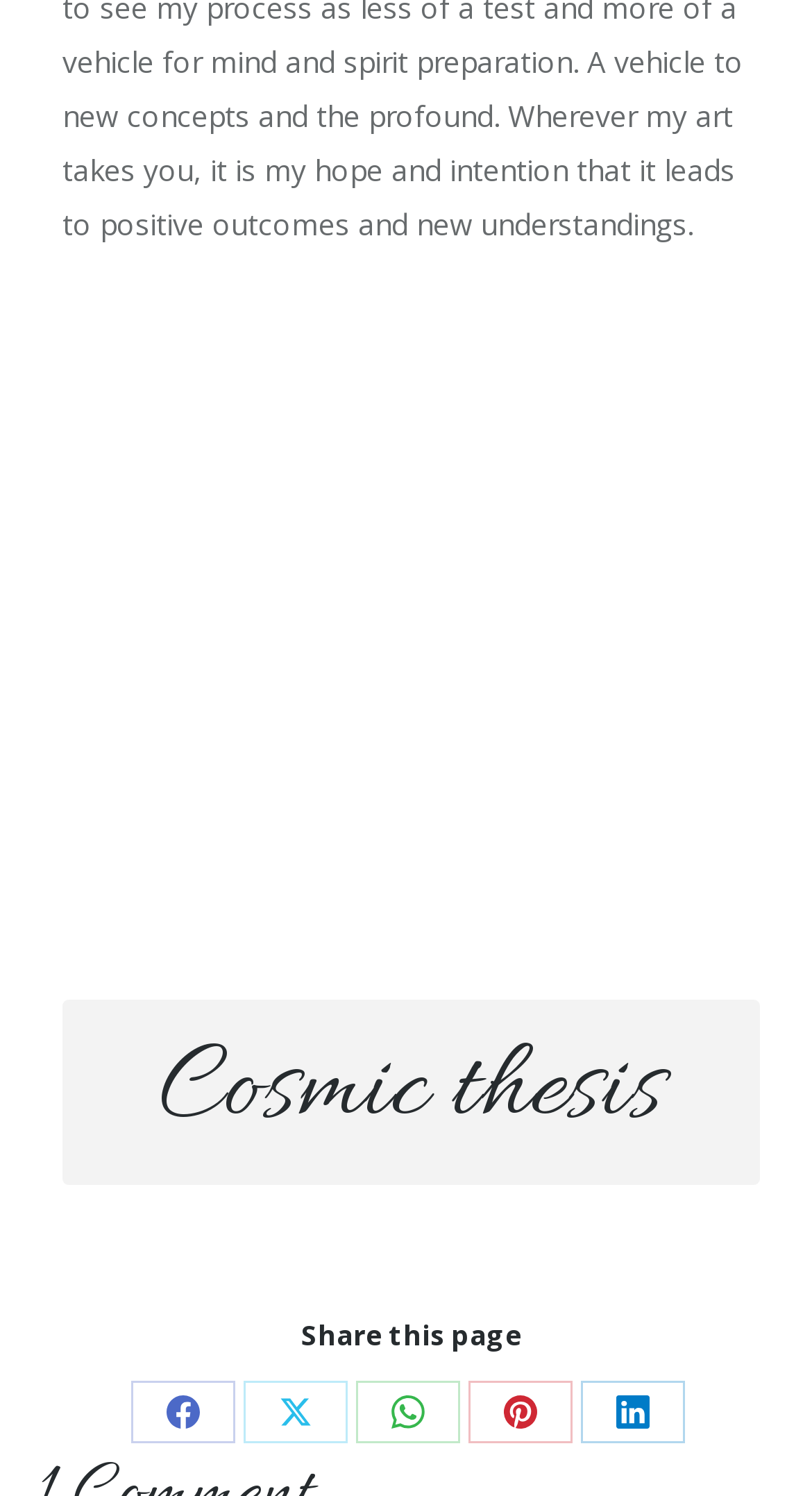Using the details in the image, give a detailed response to the question below:
What is the purpose of the links at the bottom?

I observed that the links at the bottom have text starting with 'Share on', and each link has an associated image. This suggests that the purpose of these links is to allow users to share the content on various platforms.